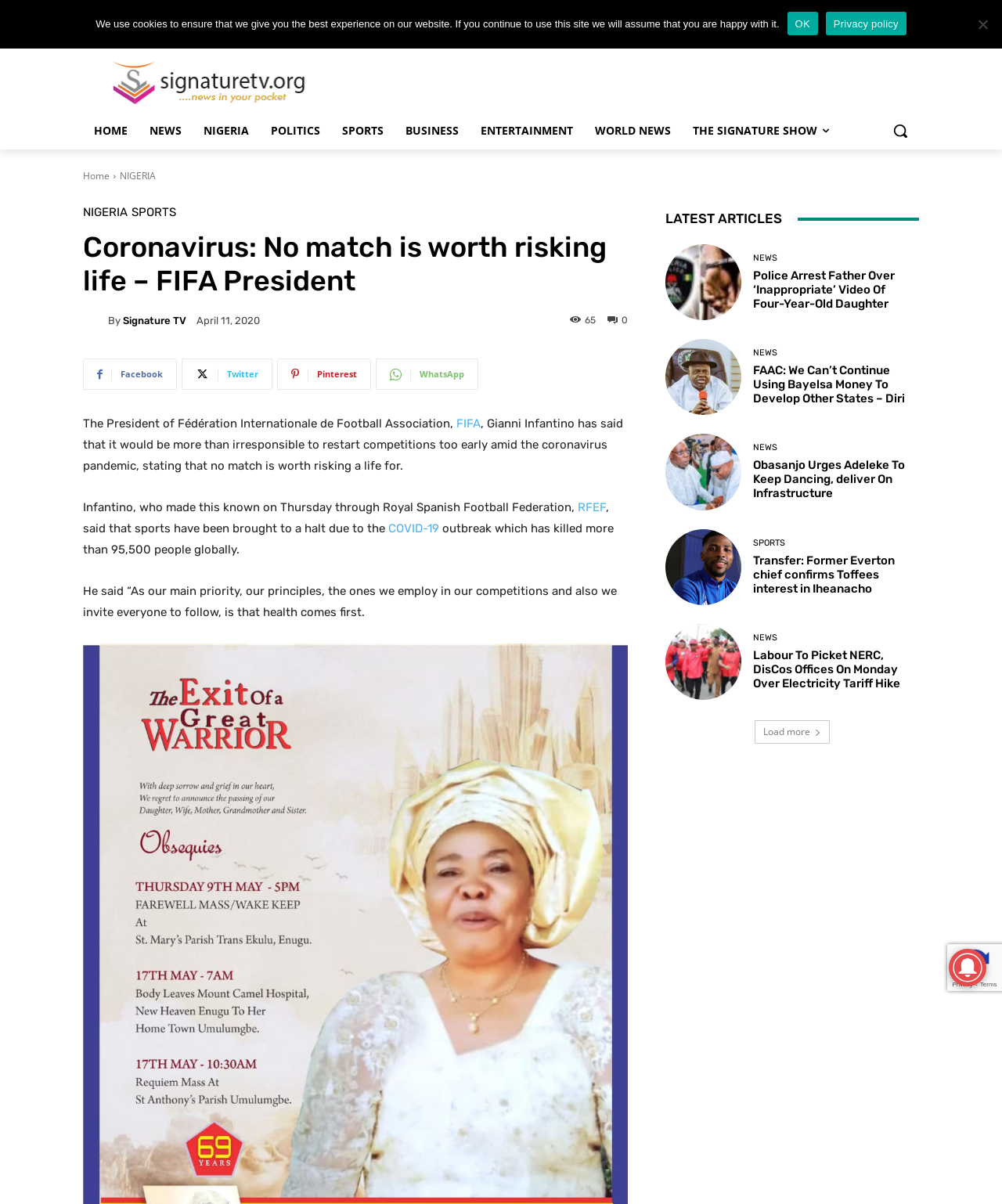Locate the bounding box coordinates of the area that needs to be clicked to fulfill the following instruction: "Load more articles". The coordinates should be in the format of four float numbers between 0 and 1, namely [left, top, right, bottom].

[0.753, 0.598, 0.828, 0.618]